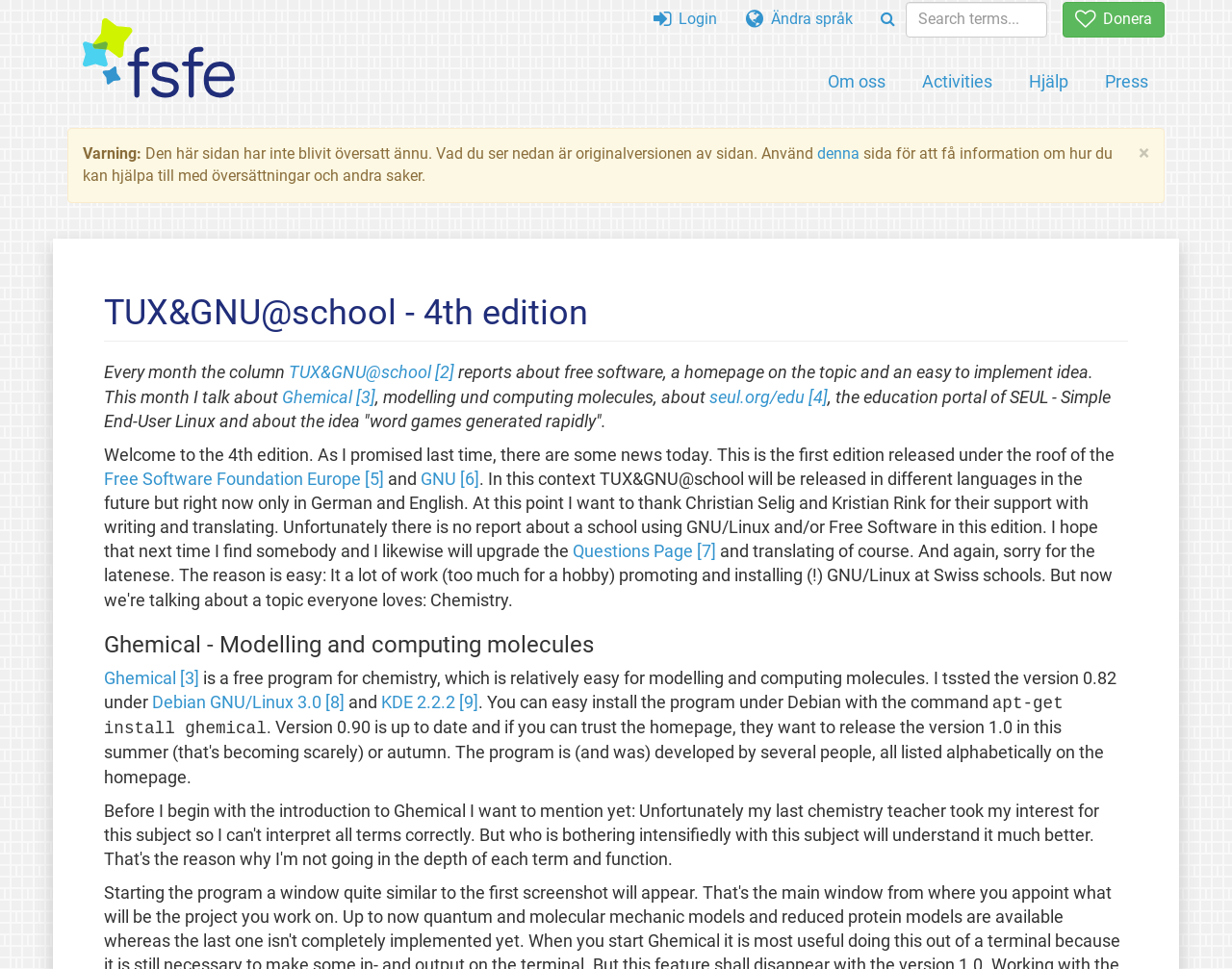What is the name of the charity?
From the image, respond using a single word or phrase.

Free Software Foundation Europe